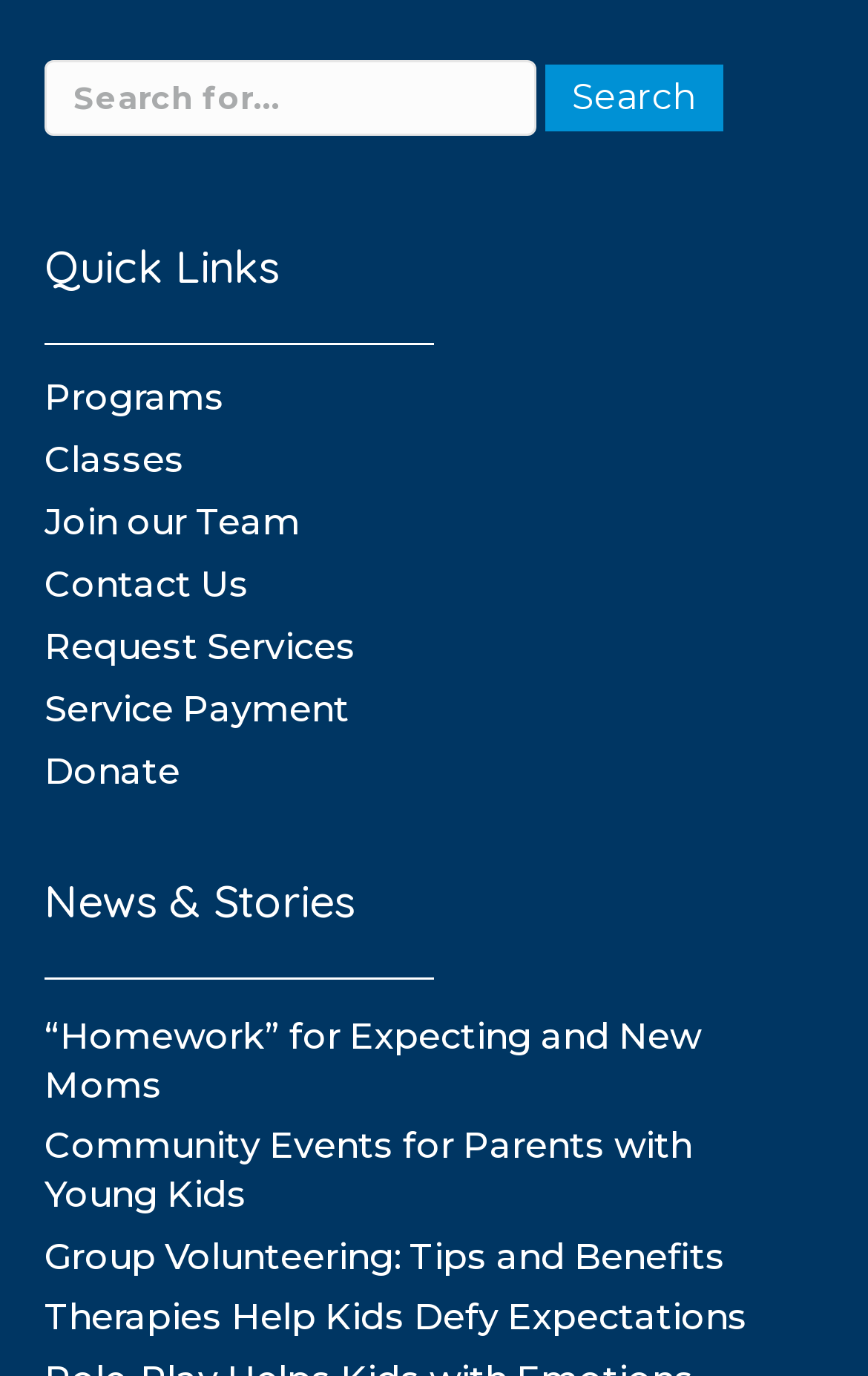What is the title of the first news story?
Provide a detailed answer to the question using information from the image.

The first news story is titled '“Homework” for Expecting and New Moms', which is a heading element located under the 'News & Stories' section.